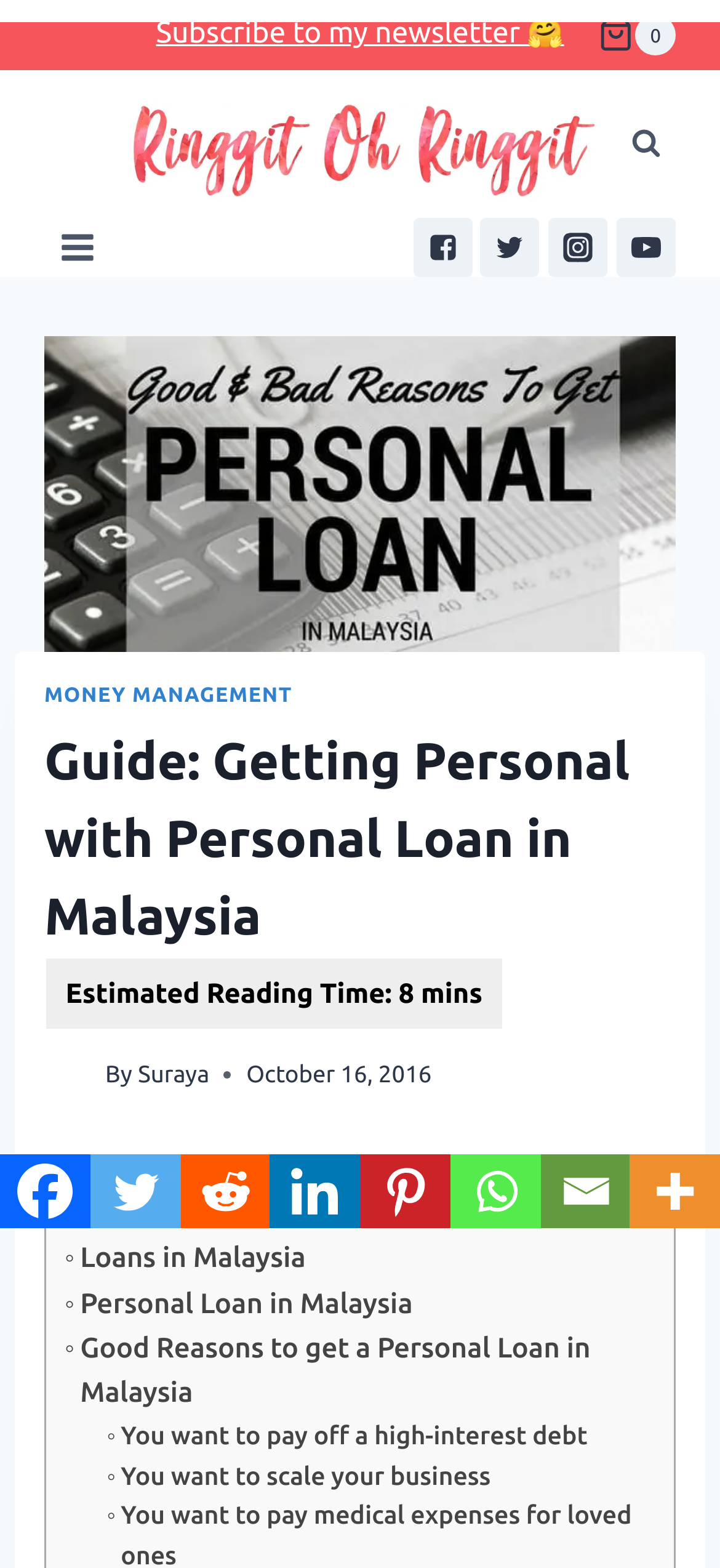Please identify the bounding box coordinates of the area that needs to be clicked to follow this instruction: "Subscribe to the newsletter".

[0.217, 0.011, 0.783, 0.032]